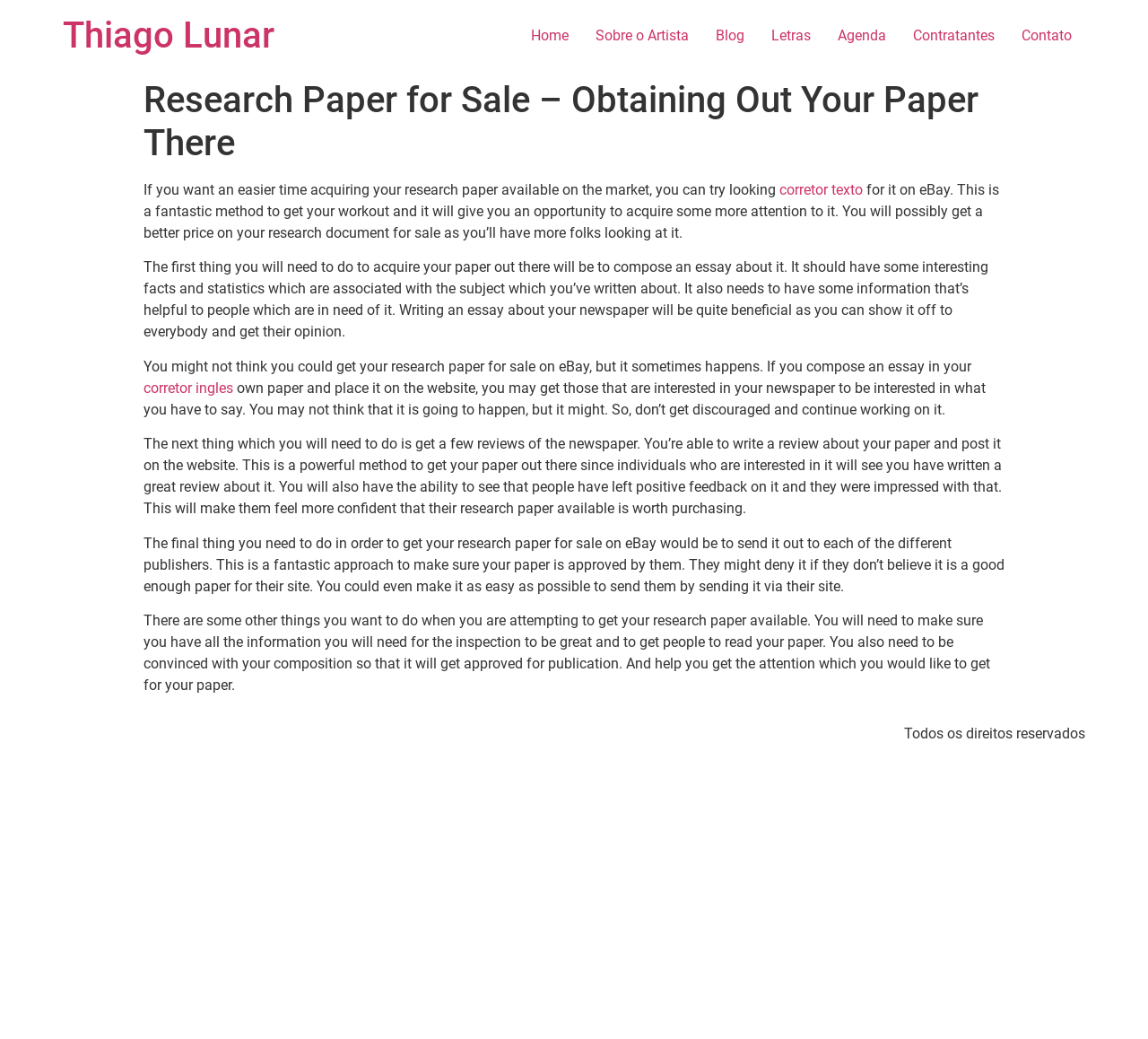What is the final step to get a research paper for sale on eBay?
Please respond to the question thoroughly and include all relevant details.

The final step to get a research paper for sale on eBay is to send it to each of the different publishers, as mentioned in the paragraph 'The final thing you need to do in order to get your research paper for sale on eBay would be to send it out to each of the different publishers.'